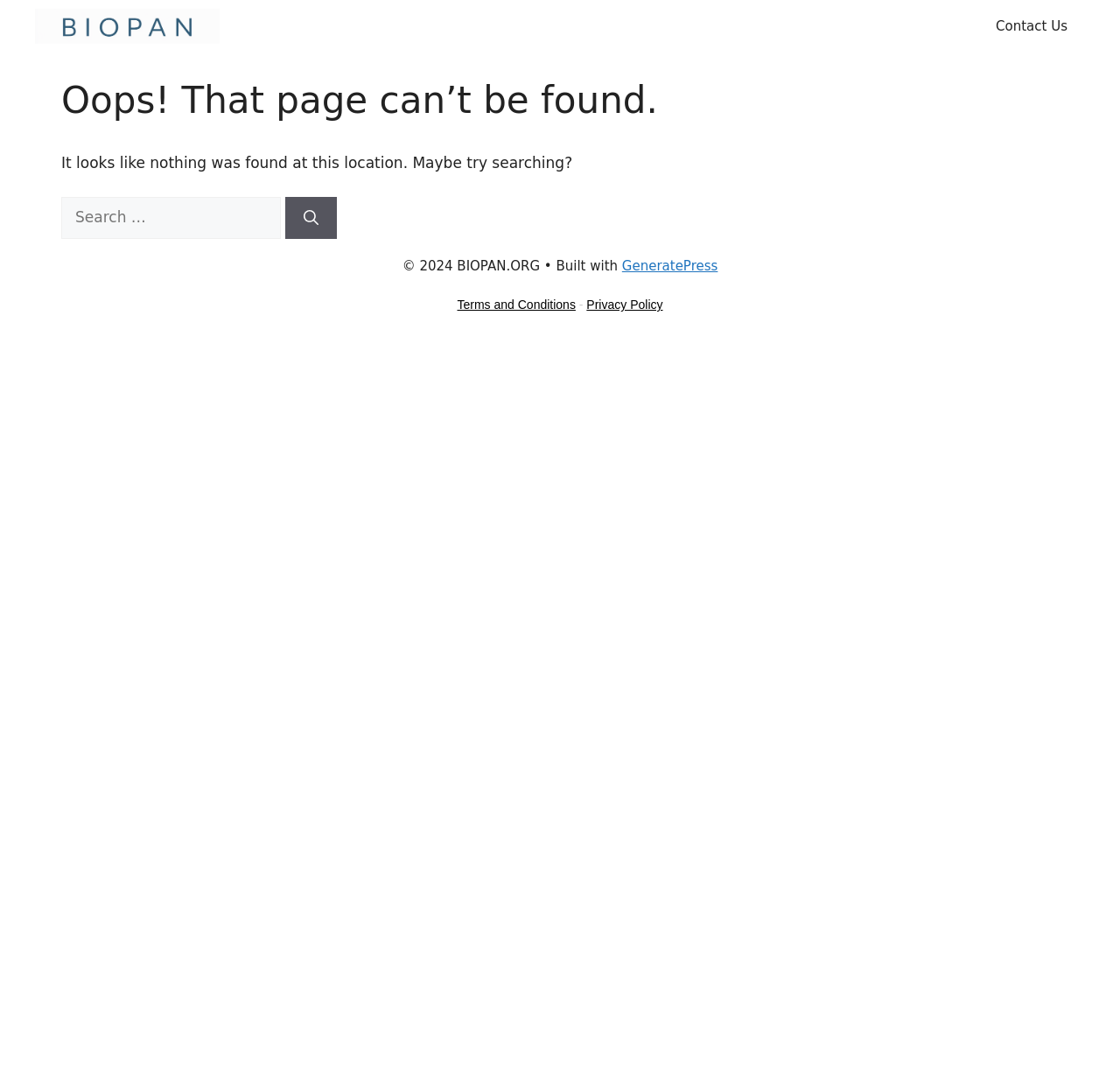Reply to the question below using a single word or brief phrase:
What is the purpose of the search box?

To search for something